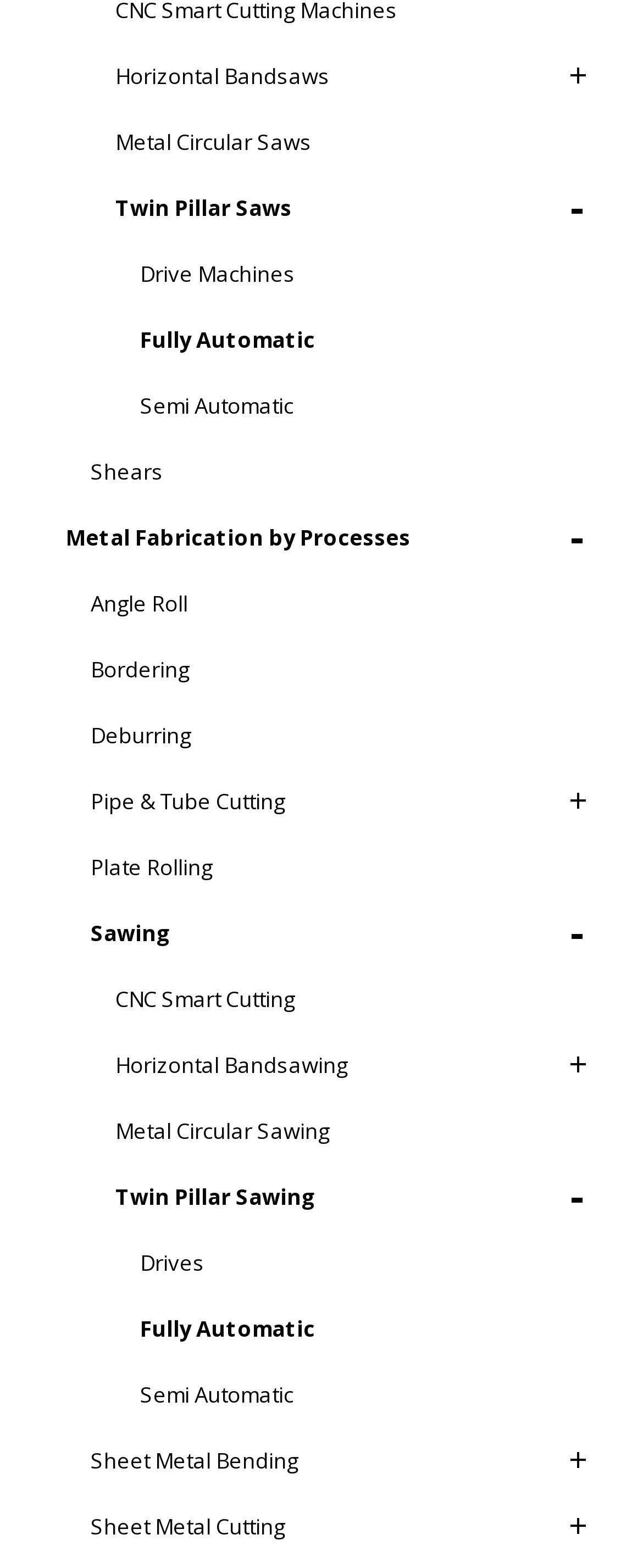Please provide the bounding box coordinates for the element that needs to be clicked to perform the following instruction: "Learn about Shears". The coordinates should be given as four float numbers between 0 and 1, i.e., [left, top, right, bottom].

[0.09, 0.279, 0.949, 0.321]